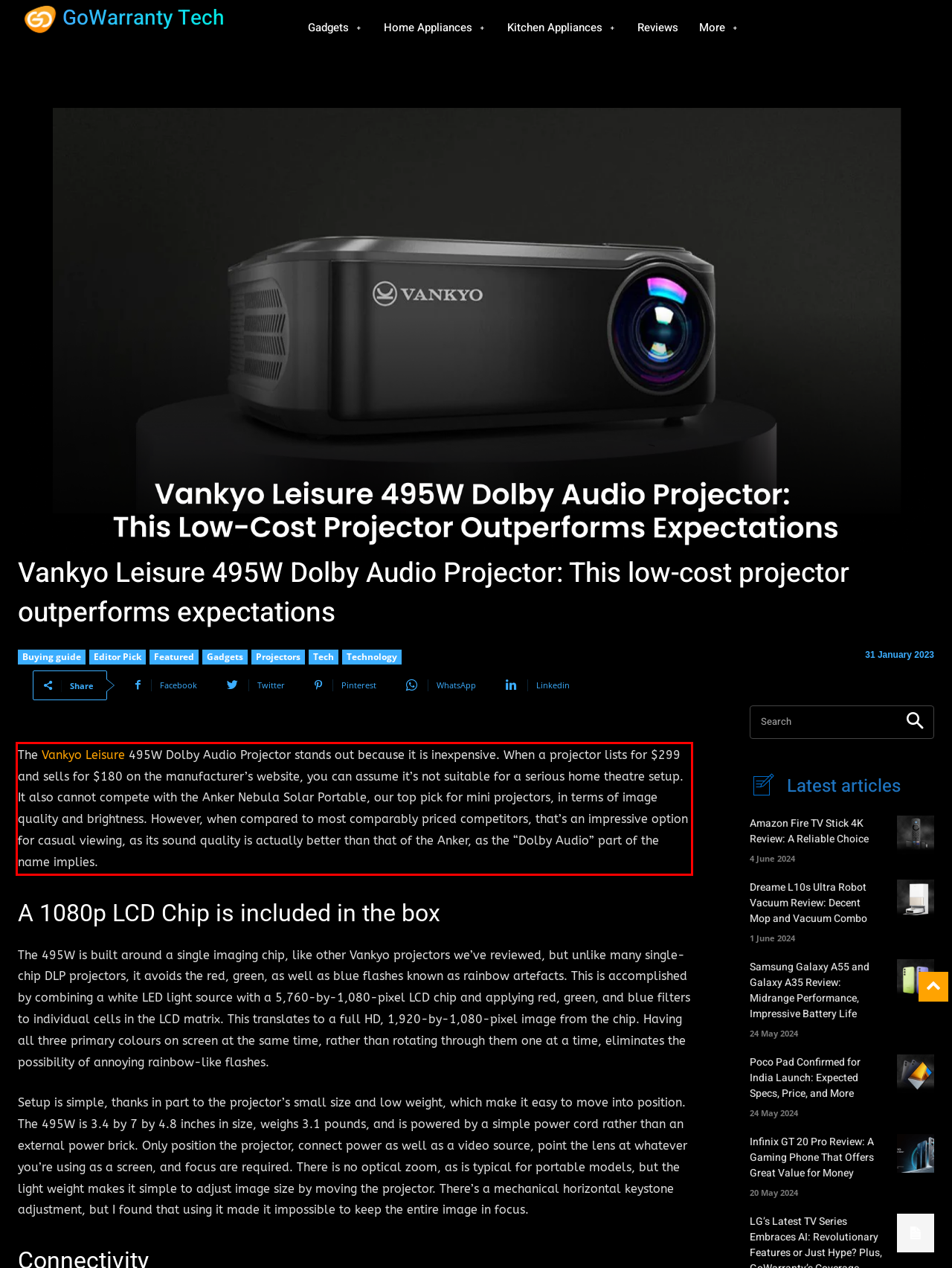You have a screenshot of a webpage where a UI element is enclosed in a red rectangle. Perform OCR to capture the text inside this red rectangle.

The Vankyo Leisure 495W Dolby Audio Projector stands out because it is inexpensive. When a projector lists for $299 and sells for $180 on the manufacturer’s website, you can assume it’s not suitable for a serious home theatre setup. It also cannot compete with the Anker Nebula Solar Portable, our top pick for mini projectors, in terms of image quality and brightness. However, when compared to most comparably priced competitors, that’s an impressive option for casual viewing, as its sound quality is actually better than that of the Anker, as the “Dolby Audio” part of the name implies.